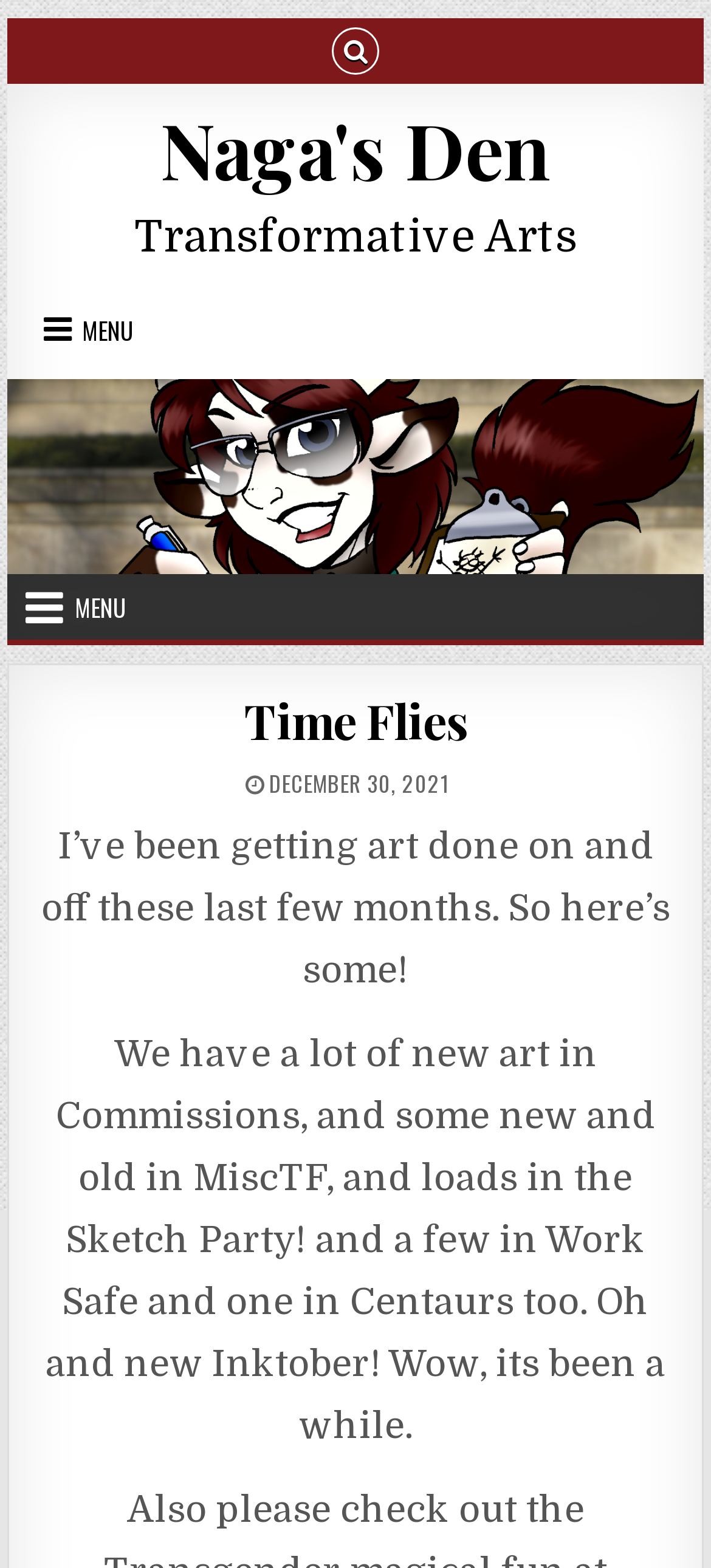What is the name of the website?
Using the image provided, answer with just one word or phrase.

Naga's Den